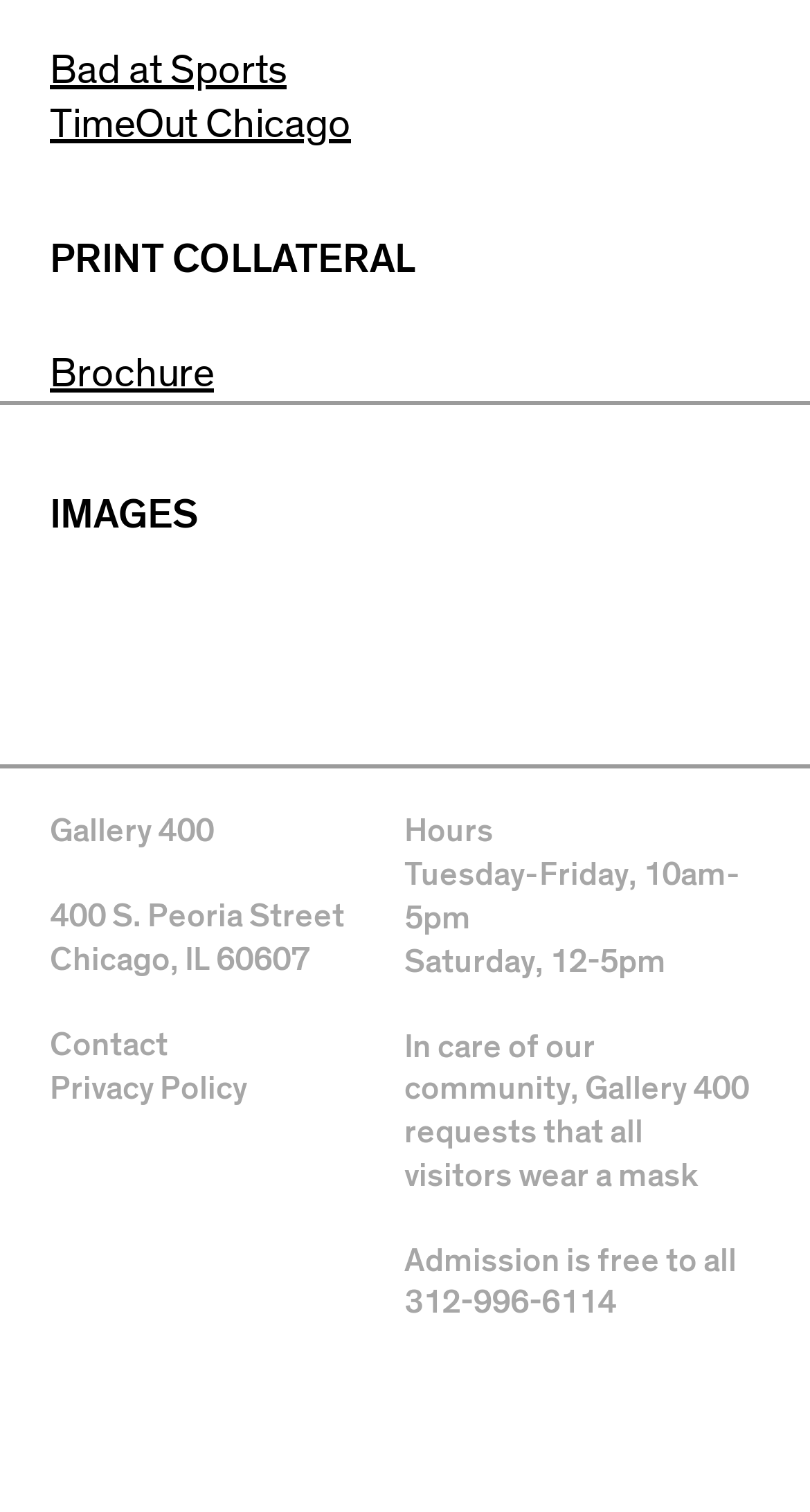Find the bounding box of the element with the following description: "Bad at Sports". The coordinates must be four float numbers between 0 and 1, formatted as [left, top, right, bottom].

[0.062, 0.029, 0.938, 0.065]